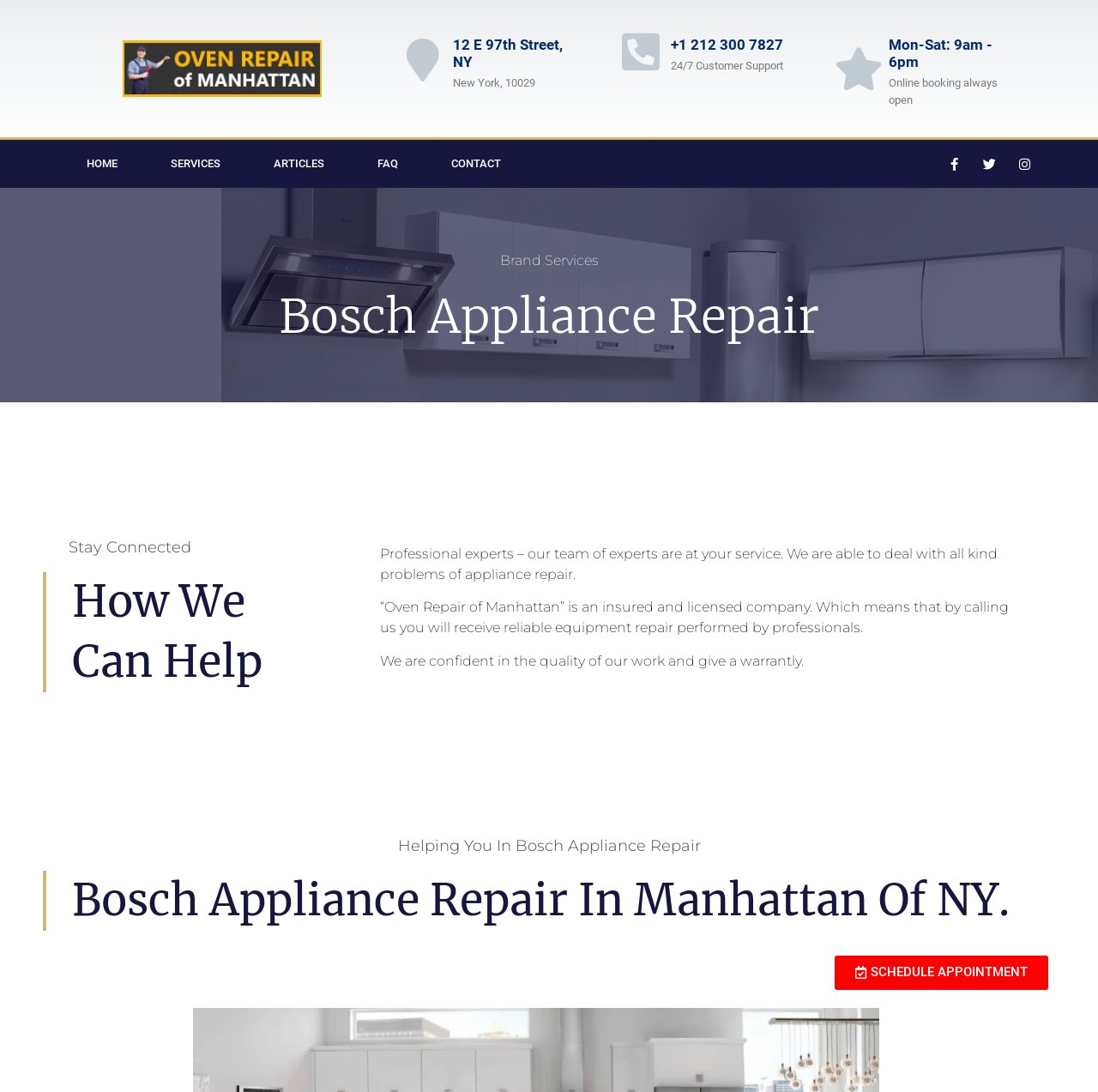What is the principal heading displayed on the webpage?

Bosch Appliance Repair